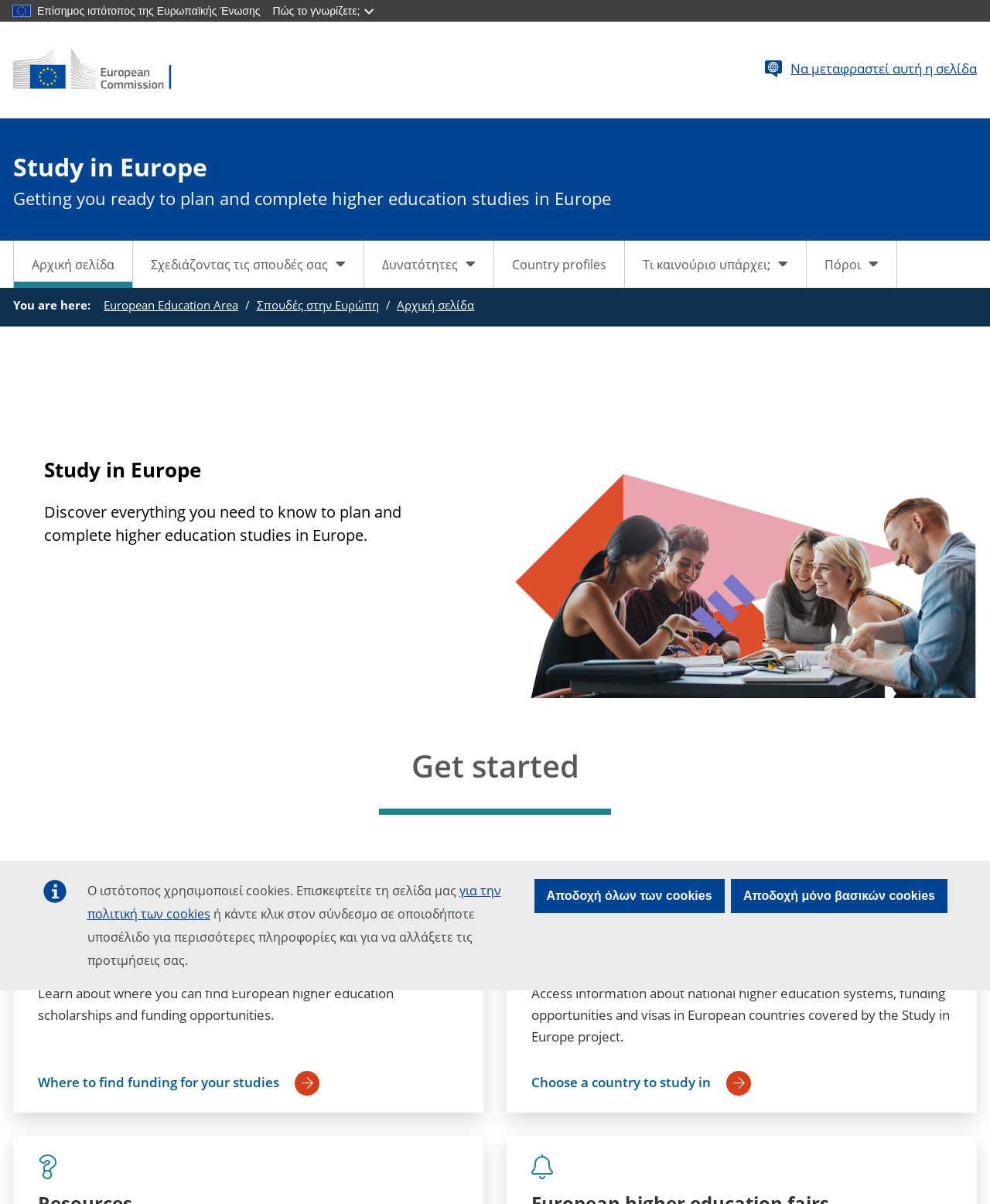Provide the bounding box coordinates of the HTML element described by the text: "Σχεδιάζοντας τις σπουδές σας". The coordinates should be in the format [left, top, right, bottom] with values between 0 and 1.

[0.134, 0.2, 0.367, 0.239]